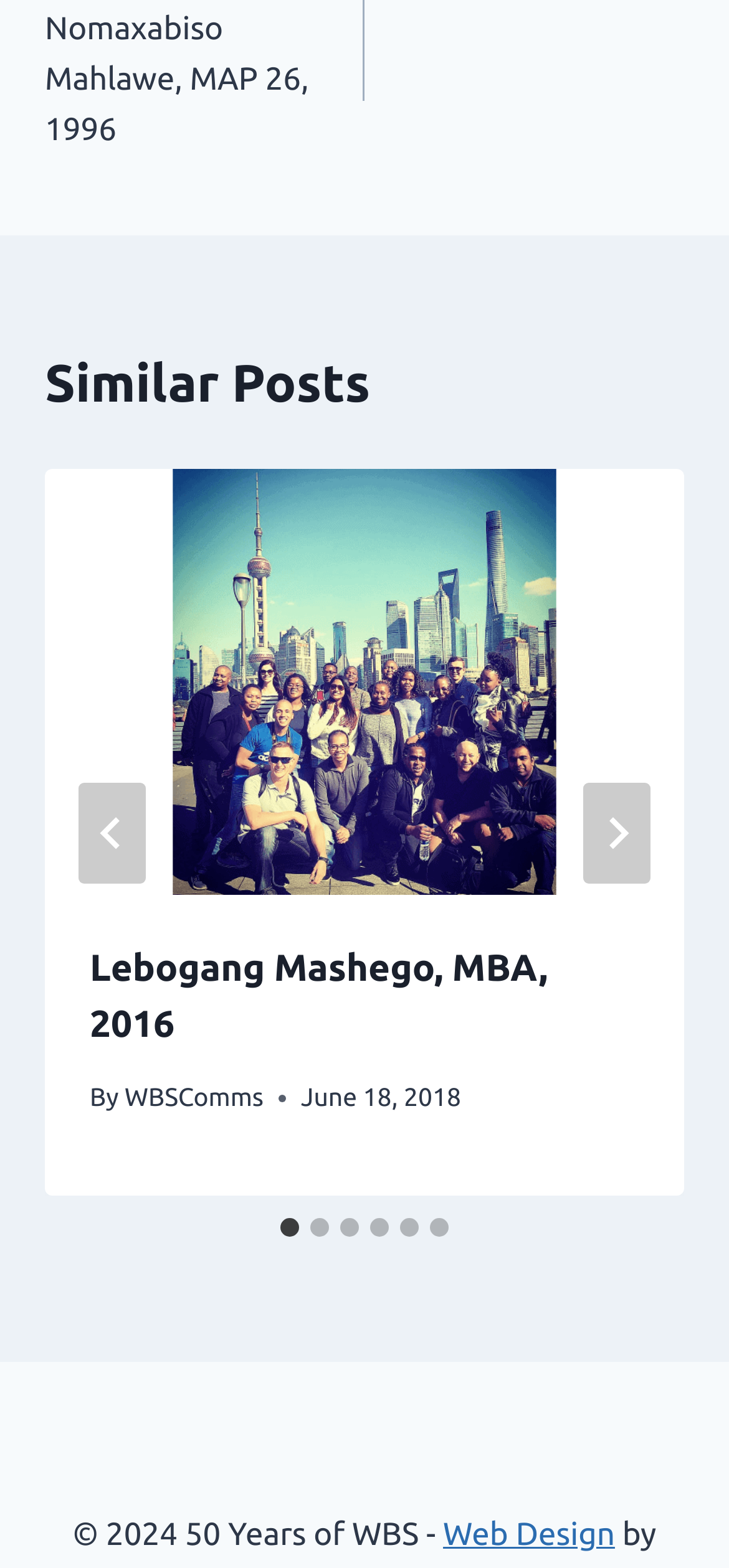Locate the UI element described by aria-label="Mobile Menu" in the provided webpage screenshot. Return the bounding box coordinates in the format (top-left x, top-left y, bottom-right x, bottom-right y), ensuring all values are between 0 and 1.

None